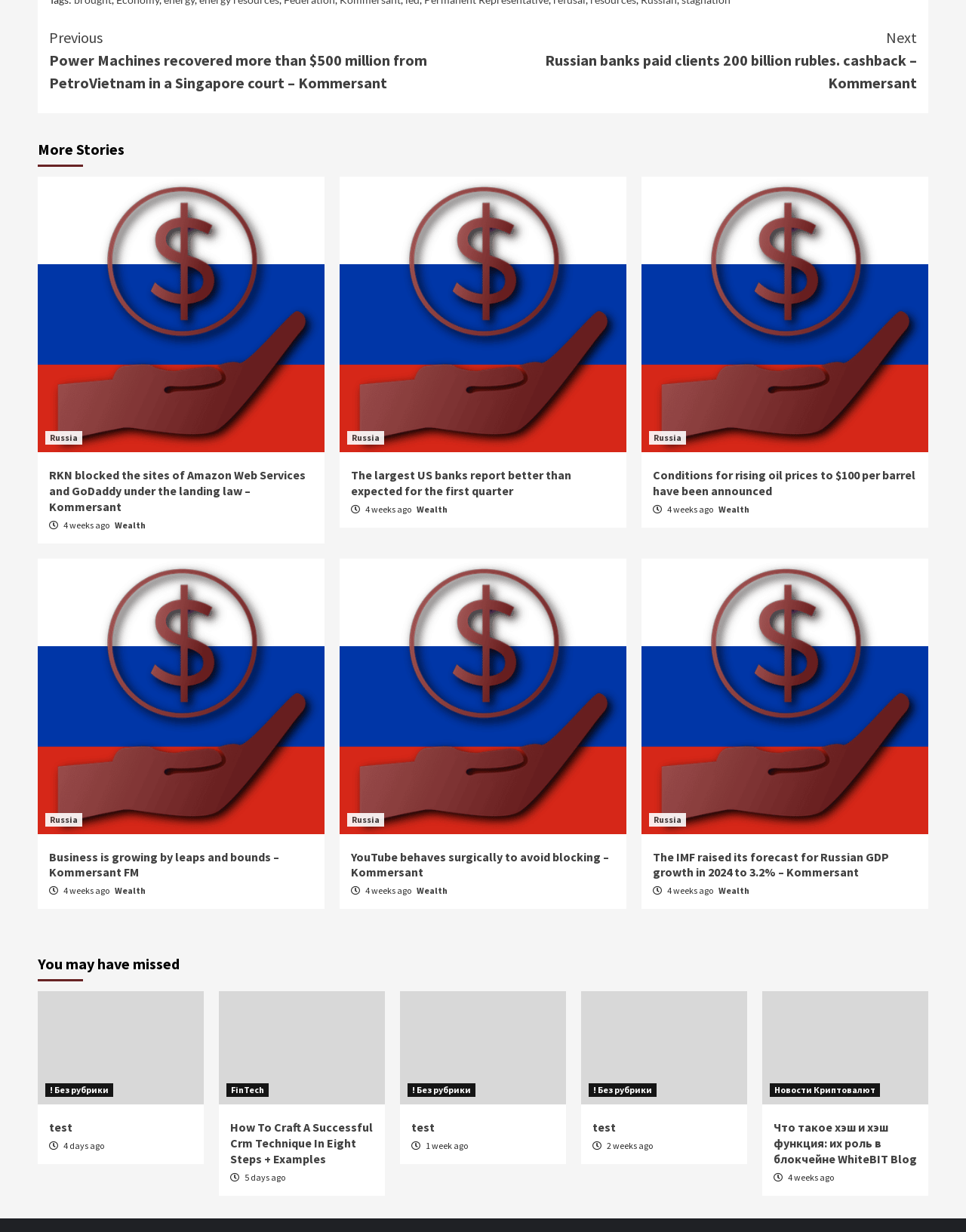Can you find the bounding box coordinates for the element that needs to be clicked to execute this instruction: "Check 'You may have missed'"? The coordinates should be given as four float numbers between 0 and 1, i.e., [left, top, right, bottom].

[0.039, 0.769, 0.961, 0.805]